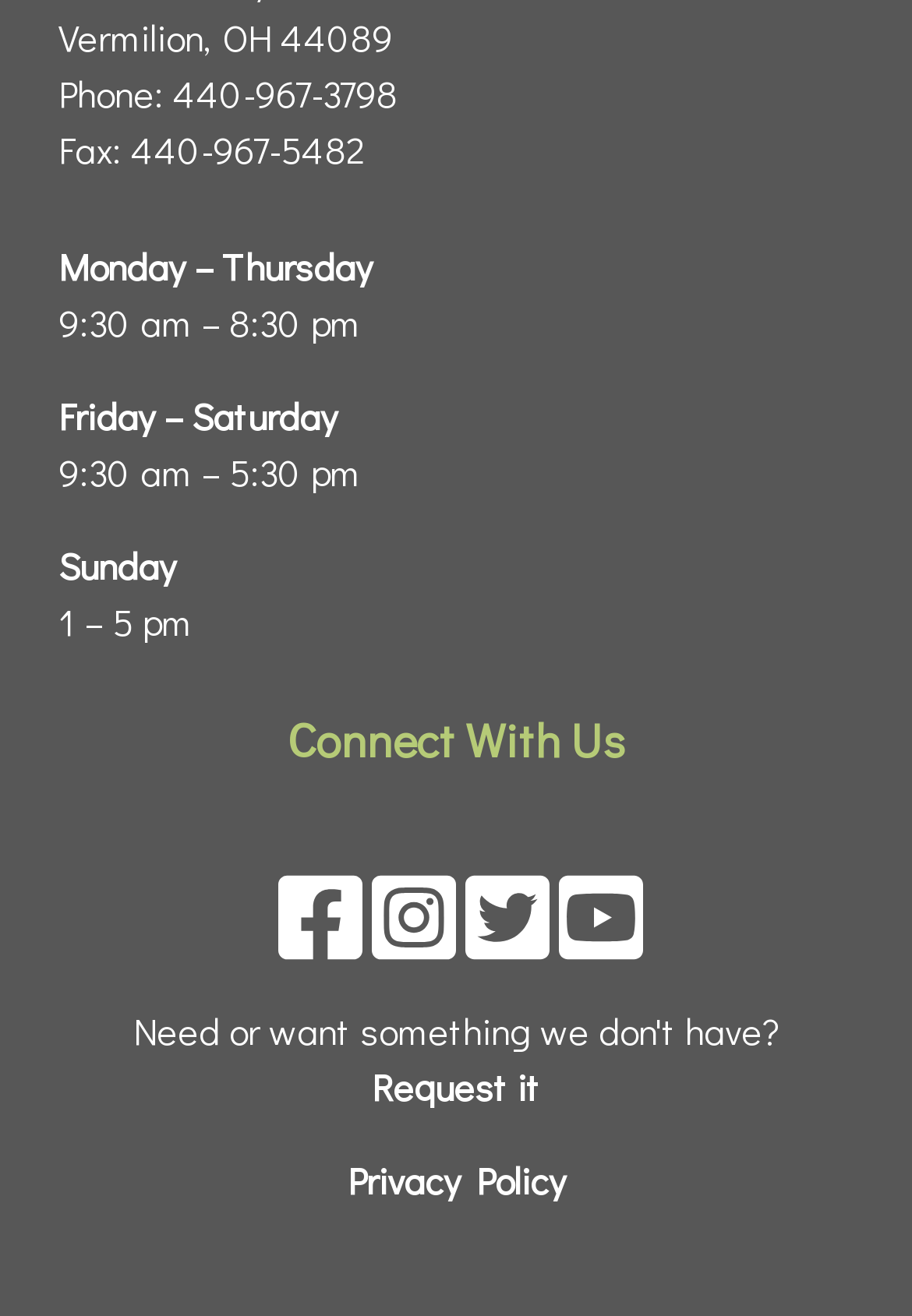What is the fax number of the location?
Please look at the screenshot and answer using one word or phrase.

440-967-5482